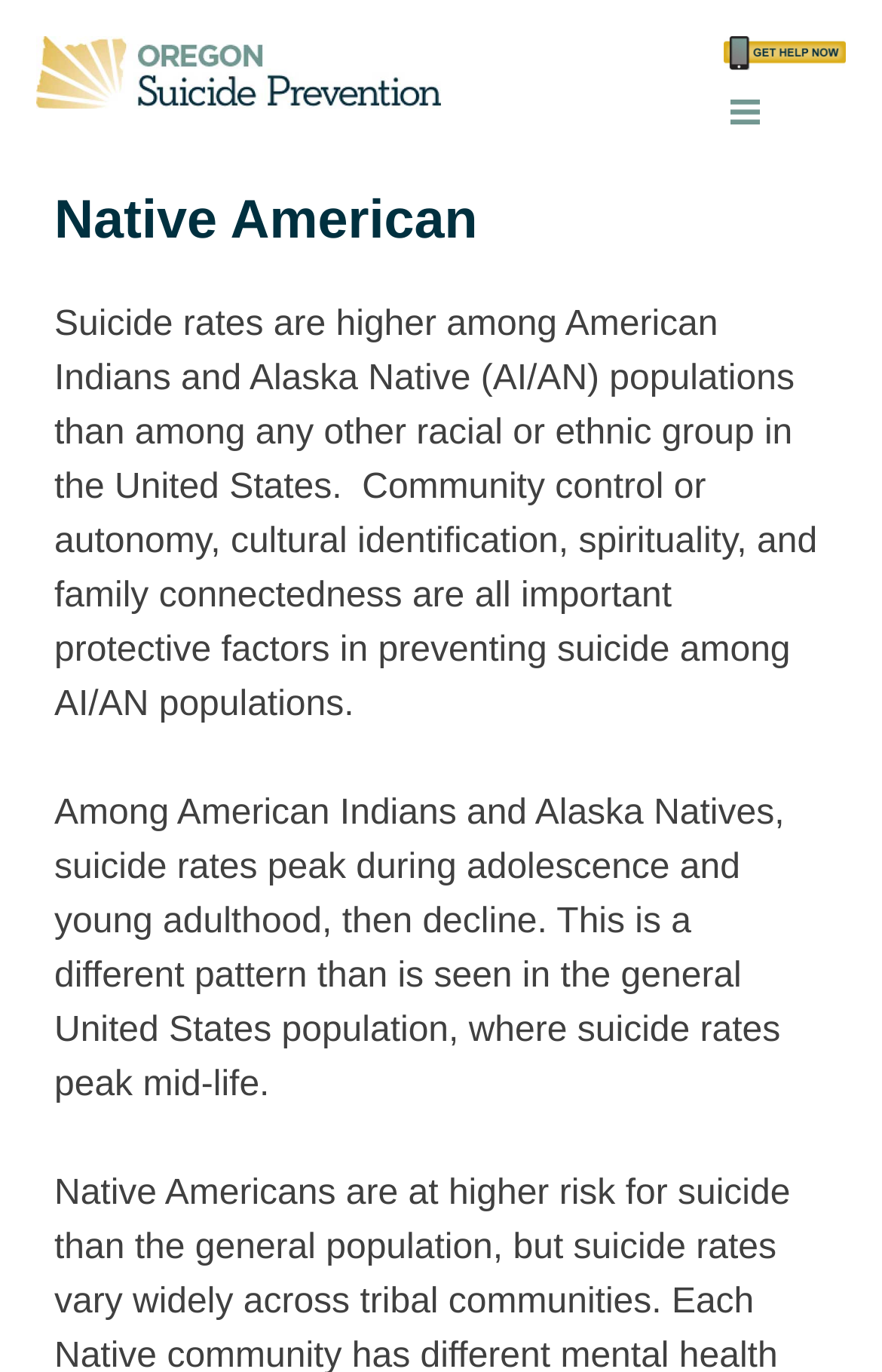Identify the bounding box of the UI element described as follows: "Menu". Provide the coordinates as four float numbers in the range of 0 to 1 [left, top, right, bottom].

[0.829, 0.067, 0.964, 0.097]